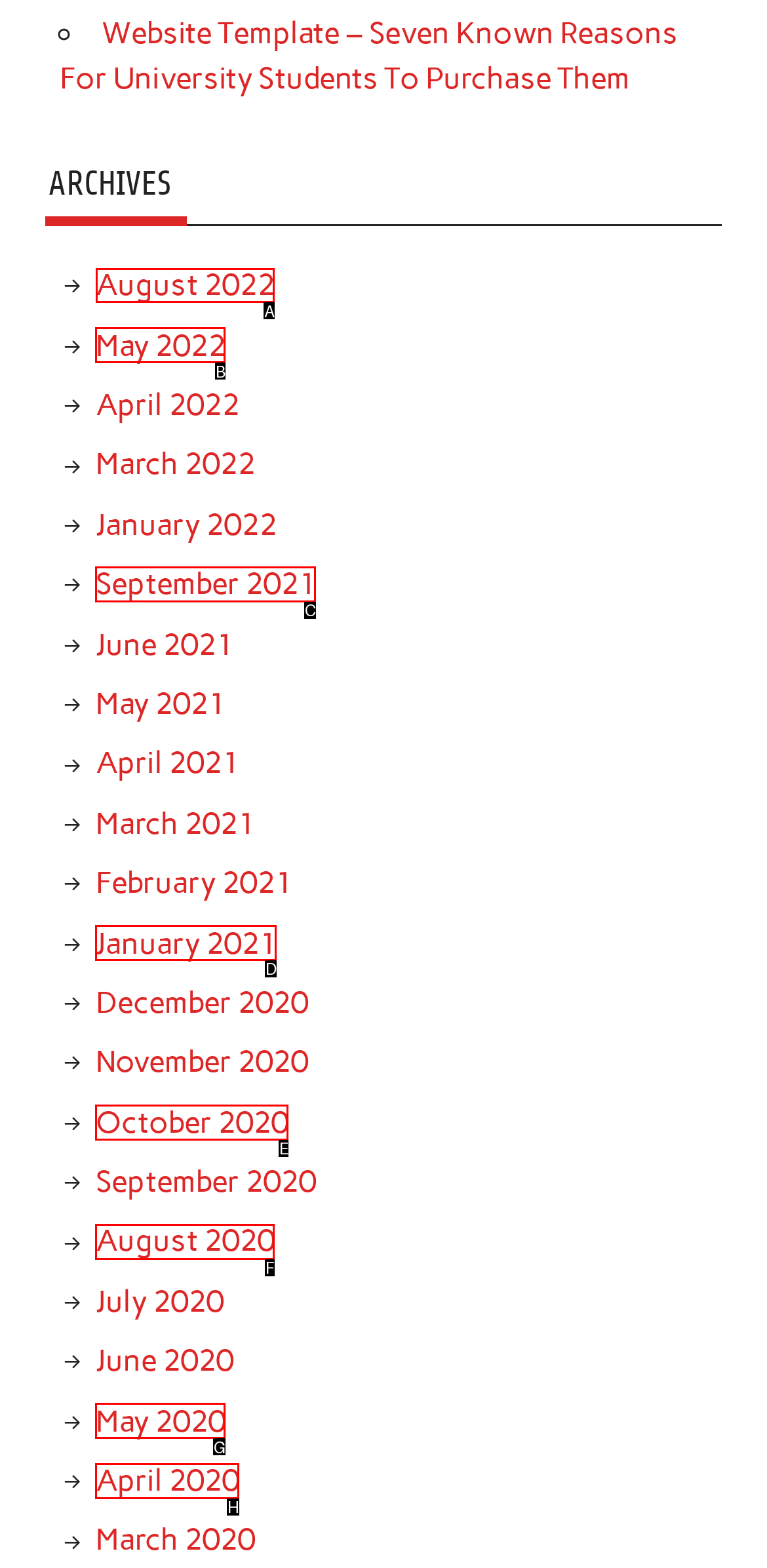To perform the task "View August 2022 archives", which UI element's letter should you select? Provide the letter directly.

A